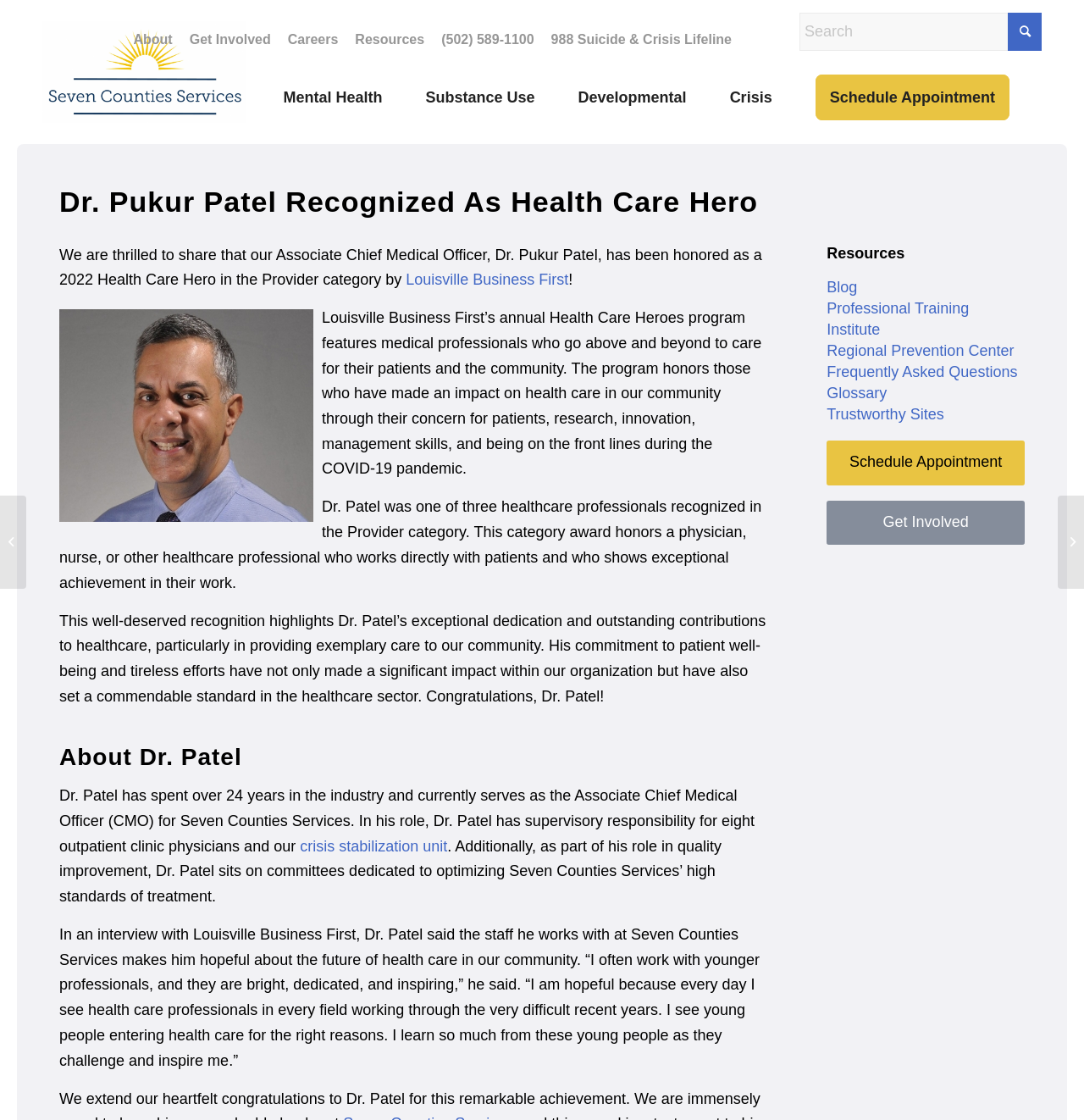Please specify the bounding box coordinates of the area that should be clicked to accomplish the following instruction: "Click About". The coordinates should consist of four float numbers between 0 and 1, i.e., [left, top, right, bottom].

[0.123, 0.023, 0.159, 0.047]